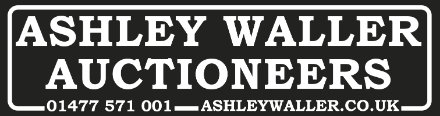Based on what you see in the screenshot, provide a thorough answer to this question: What is the purpose of the contact number?

The caption states that the contact number '01477 571 001' is 'offering a direct line for inquiries', which suggests that the purpose of the contact number is to allow potential clients to make inquiries about the company's services.